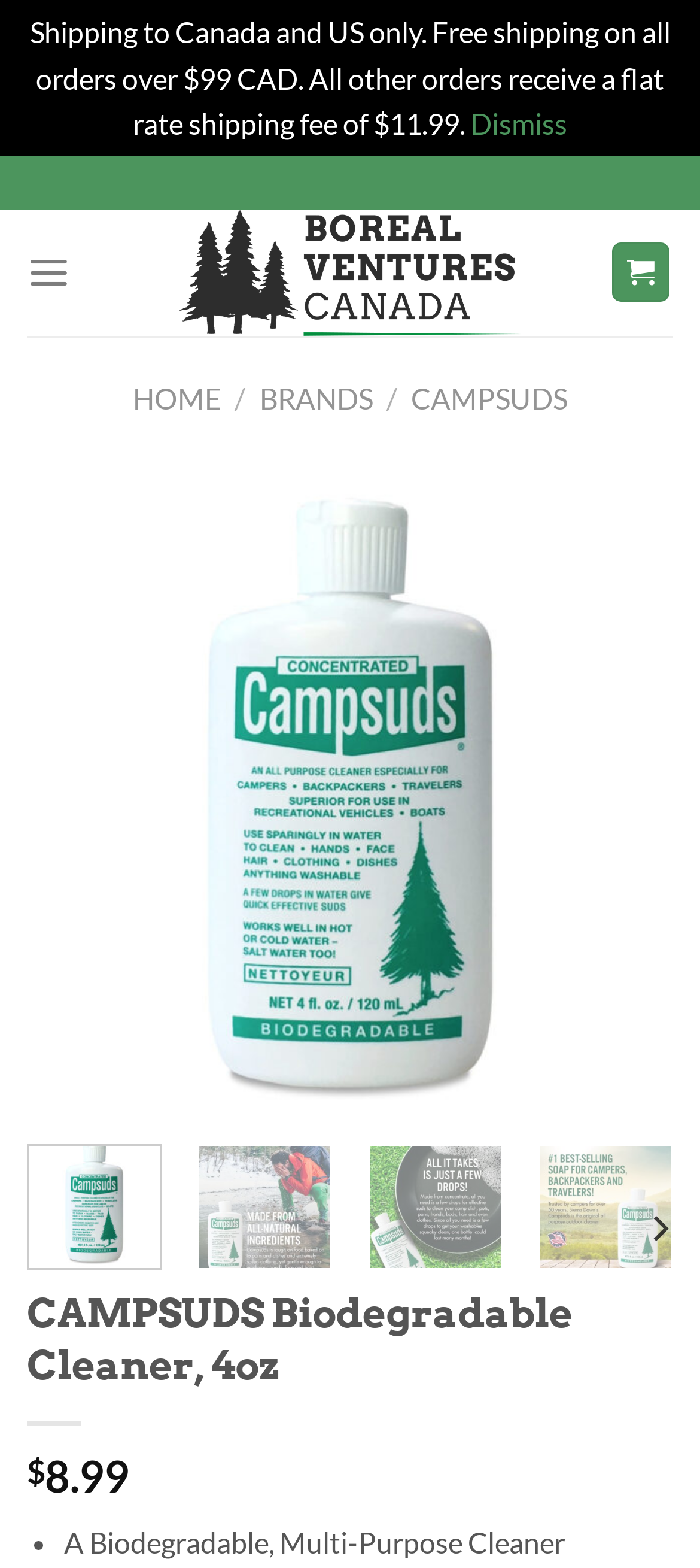Locate the bounding box coordinates of the area where you should click to accomplish the instruction: "Explore the 'system dynamics' topic".

None